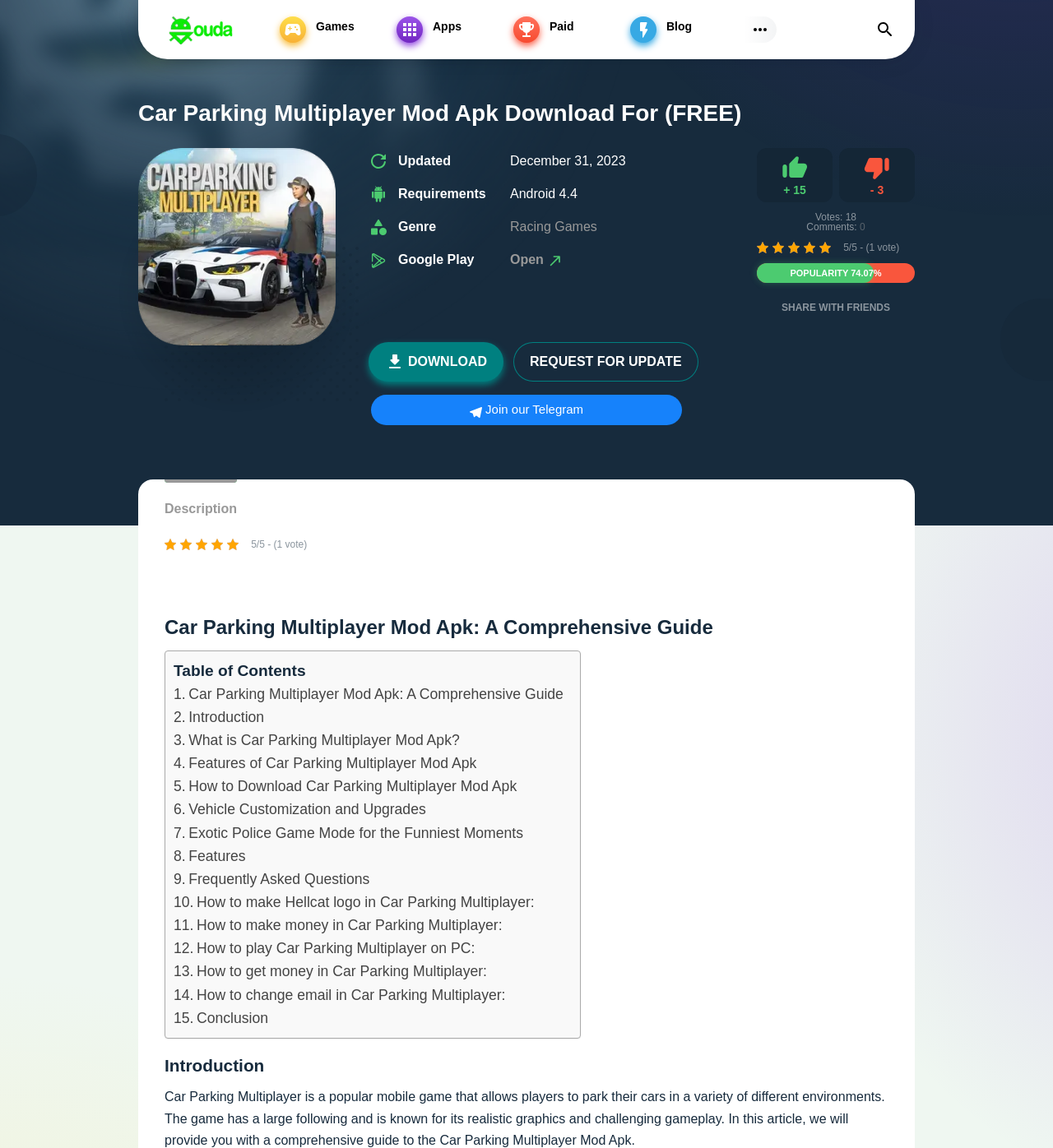Find the bounding box coordinates for the HTML element described as: "Download". The coordinates should consist of four float values between 0 and 1, i.e., [left, top, right, bottom].

[0.35, 0.298, 0.478, 0.333]